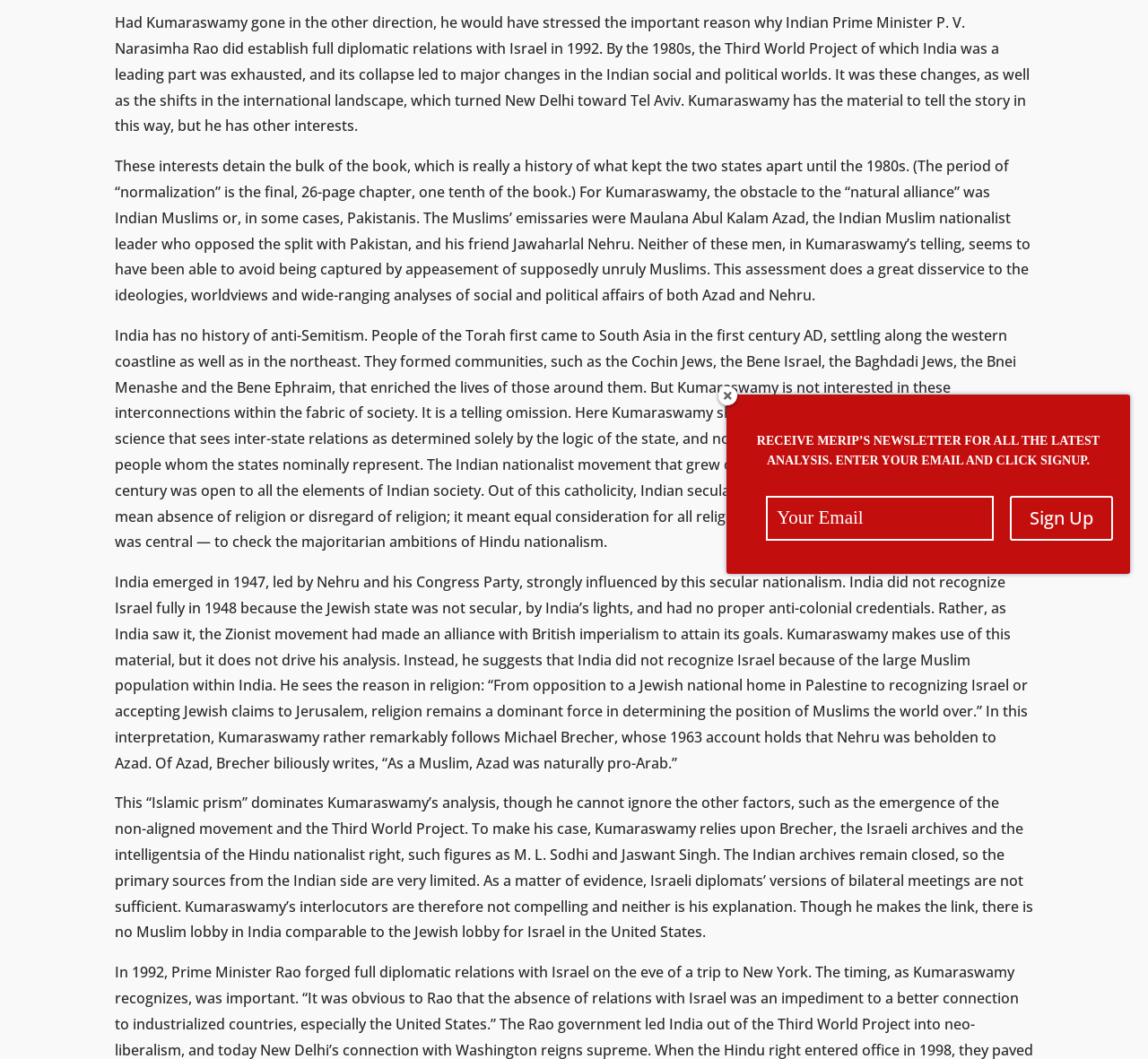Extract the bounding box of the UI element described as: "name="email" placeholder="Your Email"".

[0.667, 0.468, 0.866, 0.51]